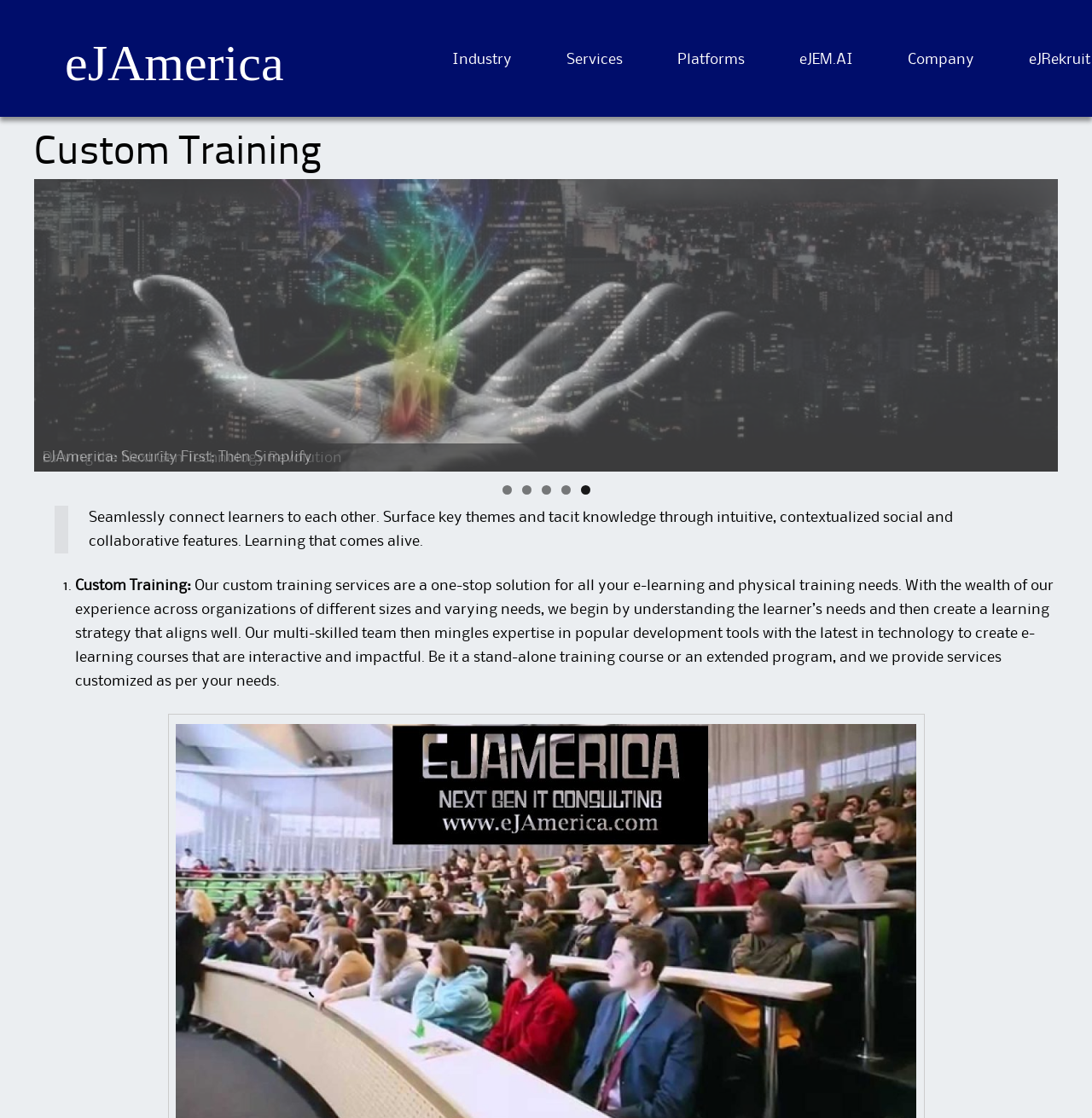Please identify the bounding box coordinates of the element's region that should be clicked to execute the following instruction: "Click on CEU E-learning Site". The bounding box coordinates must be four float numbers between 0 and 1, i.e., [left, top, right, bottom].

None